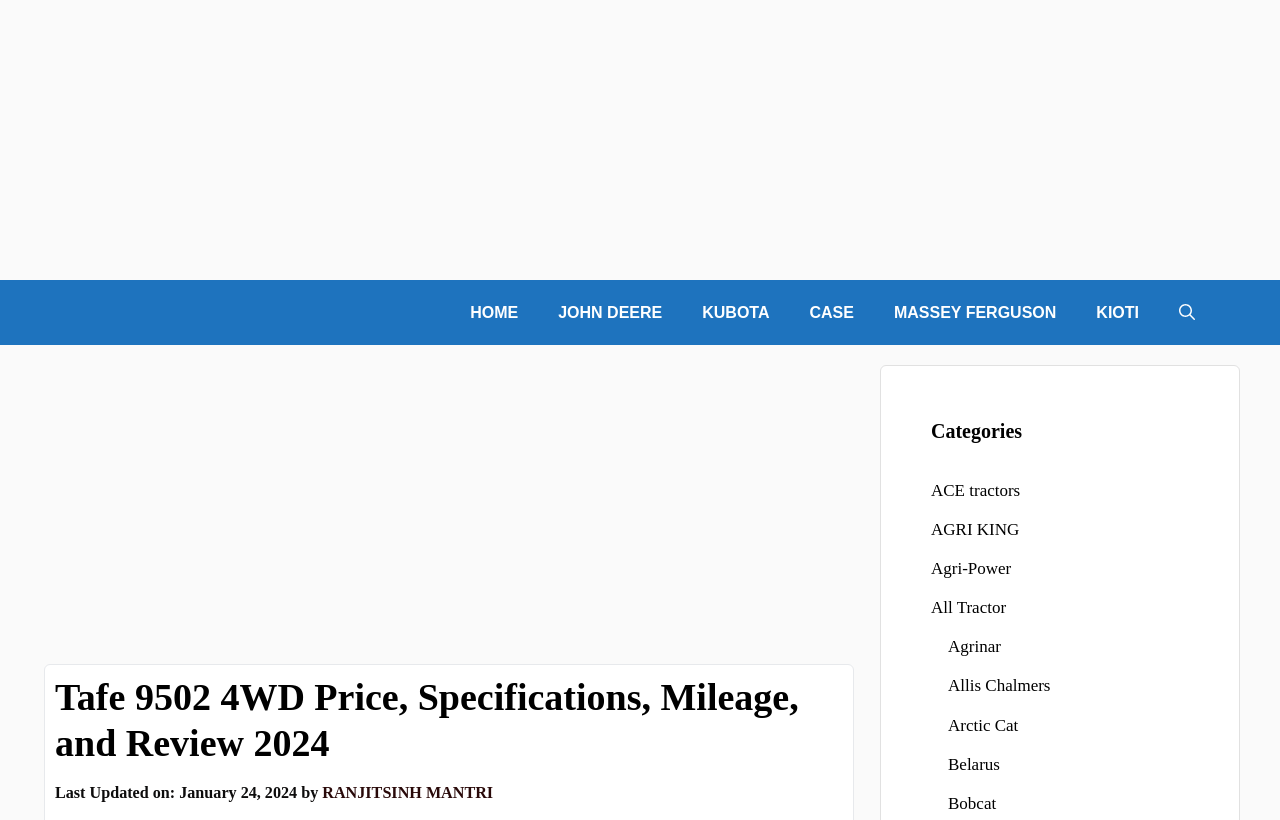Who is the author of the webpage?
Use the screenshot to answer the question with a single word or phrase.

RANJITSINH MANTRI